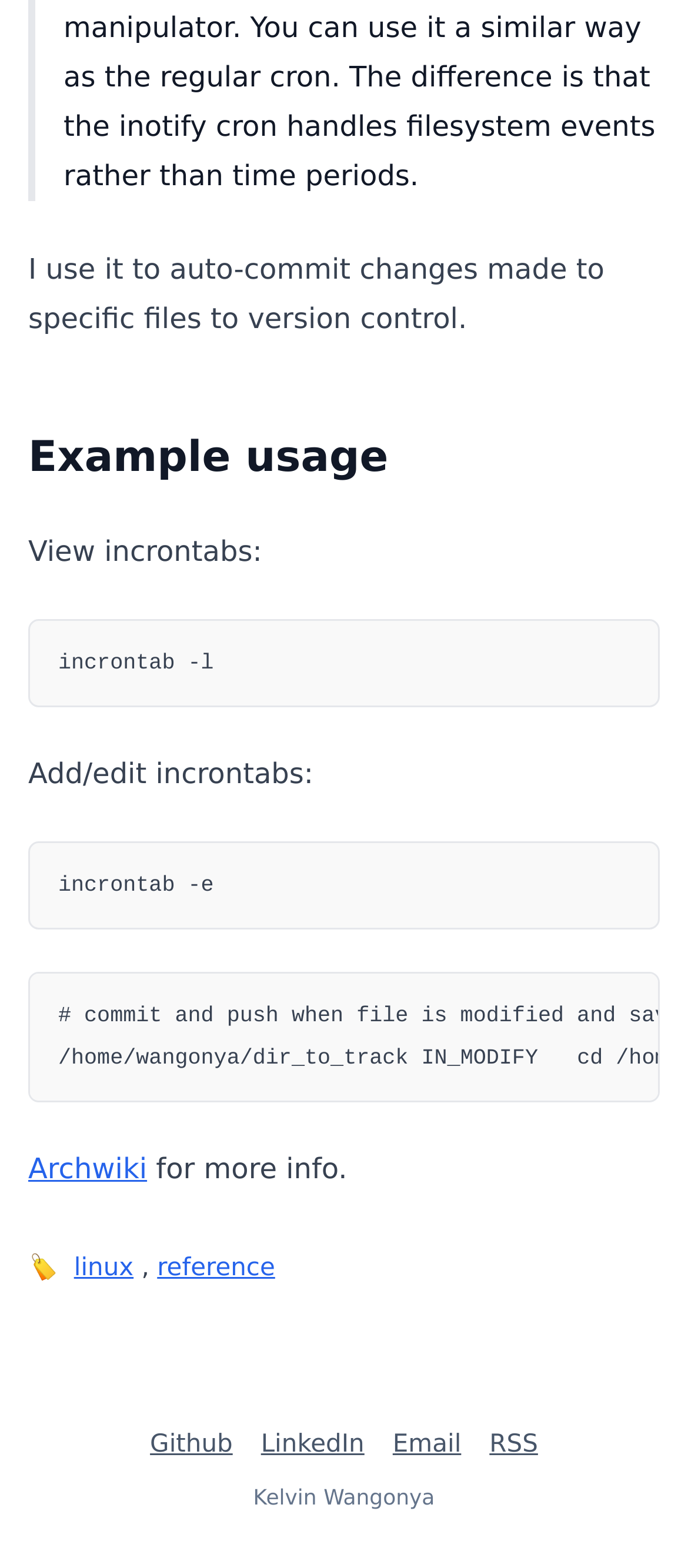Provide the bounding box coordinates of the HTML element this sentence describes: "incrontab -e". The bounding box coordinates consist of four float numbers between 0 and 1, i.e., [left, top, right, bottom].

[0.041, 0.537, 0.959, 0.593]